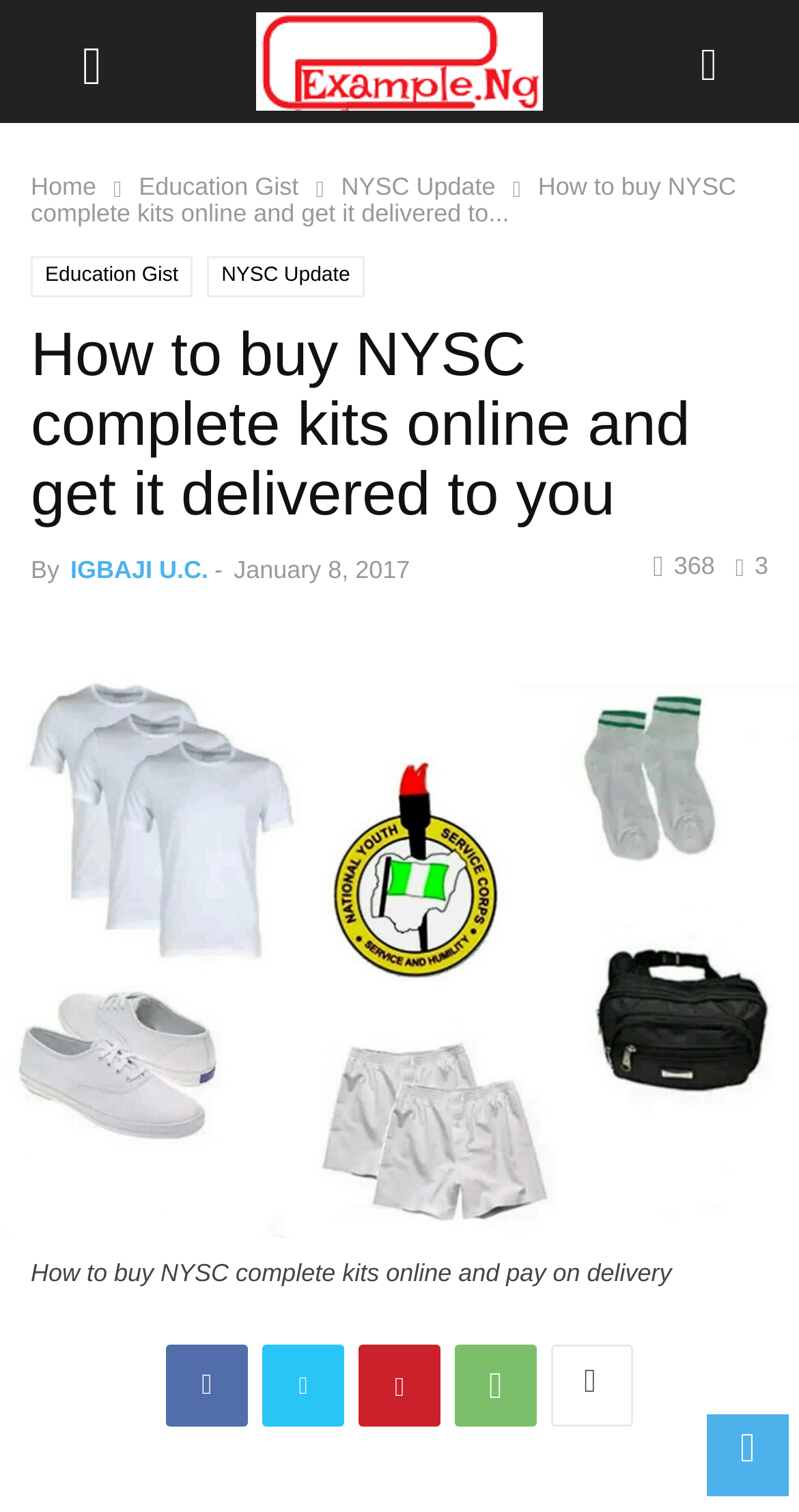Using the details from the image, please elaborate on the following question: How many links are there in the top navigation bar?

The top navigation bar contains three links: 'Home', 'Education Gist', and 'NYSC Update'. These links are located at the top of the webpage, with their bounding box coordinates indicating their vertical position.